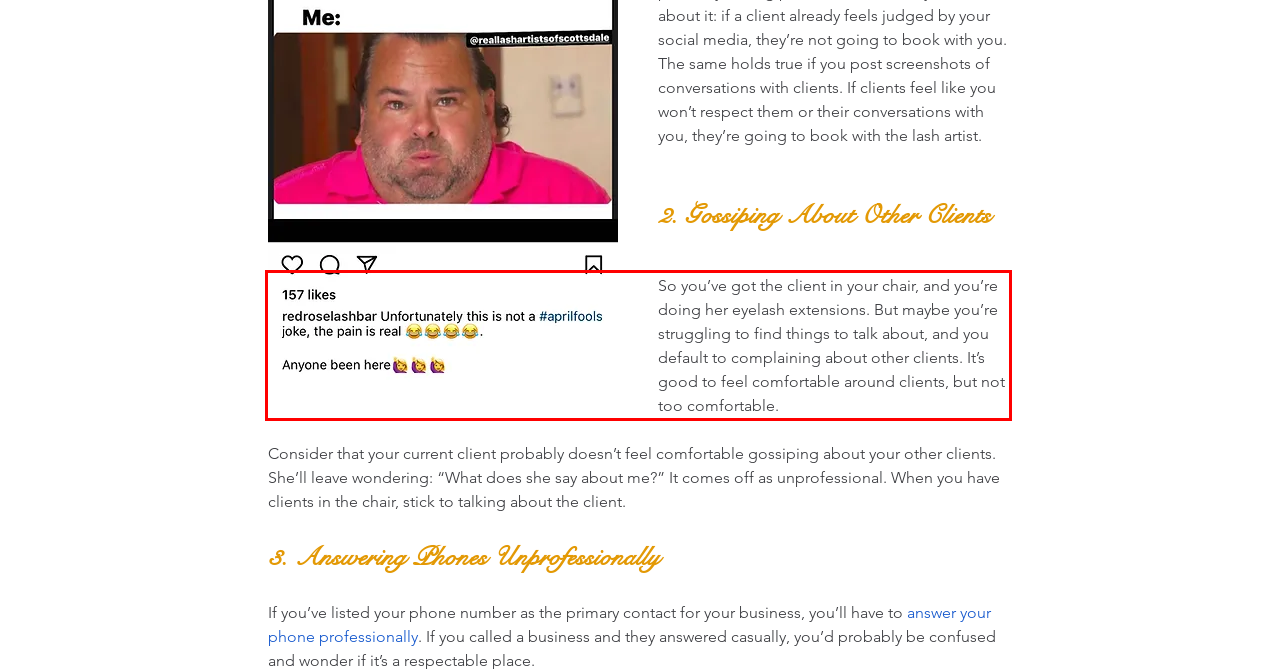View the screenshot of the webpage and identify the UI element surrounded by a red bounding box. Extract the text contained within this red bounding box.

So you’ve got the client in your chair, and you’re doing her eyelash extensions. But maybe you’re struggling to find things to talk about, and you default to complaining about other clients. It’s good to feel comfortable around clients, but not too comfortable.